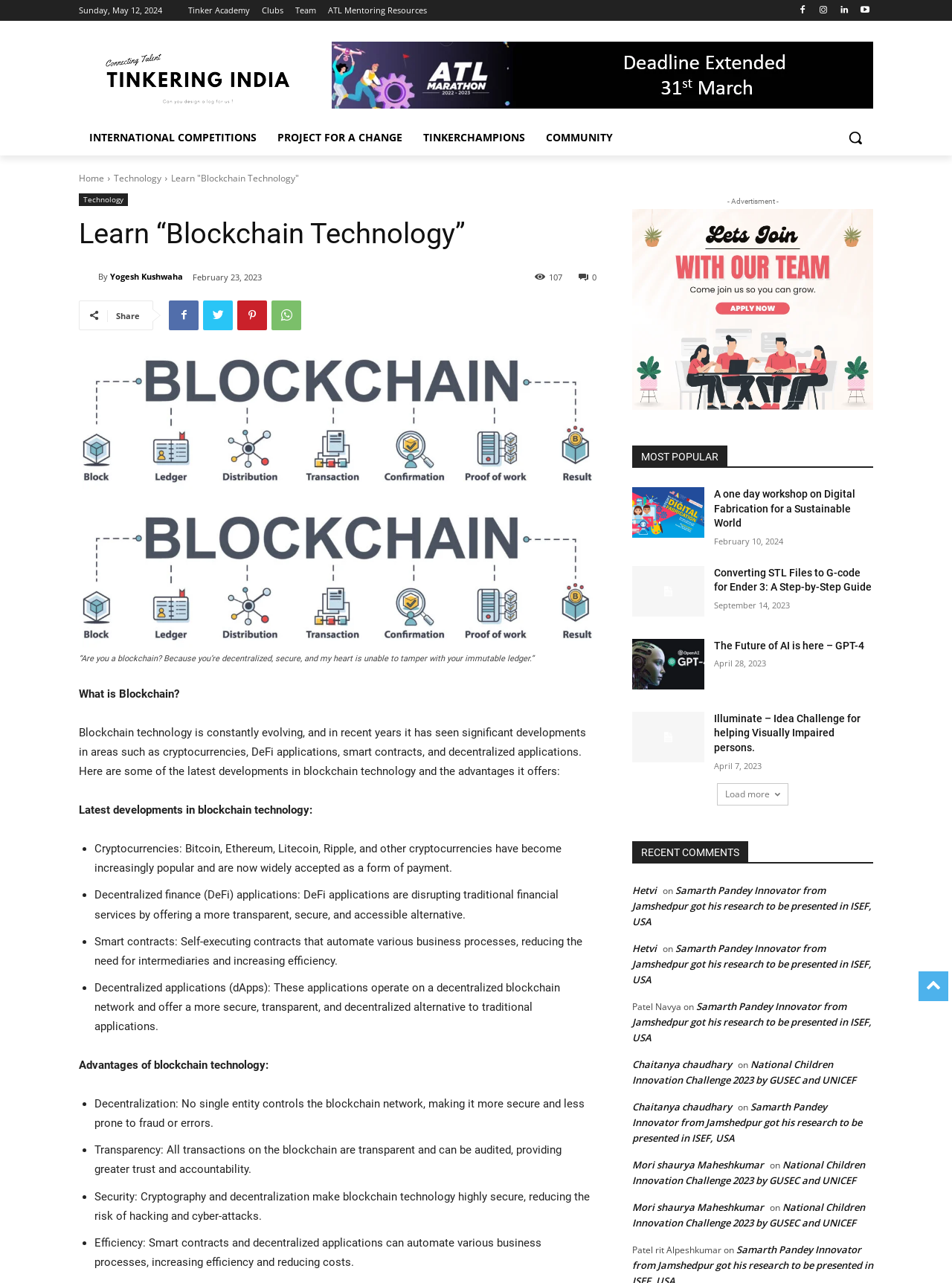Please pinpoint the bounding box coordinates for the region I should click to adhere to this instruction: "Check the 'MOST POPULAR' section".

[0.664, 0.347, 0.917, 0.365]